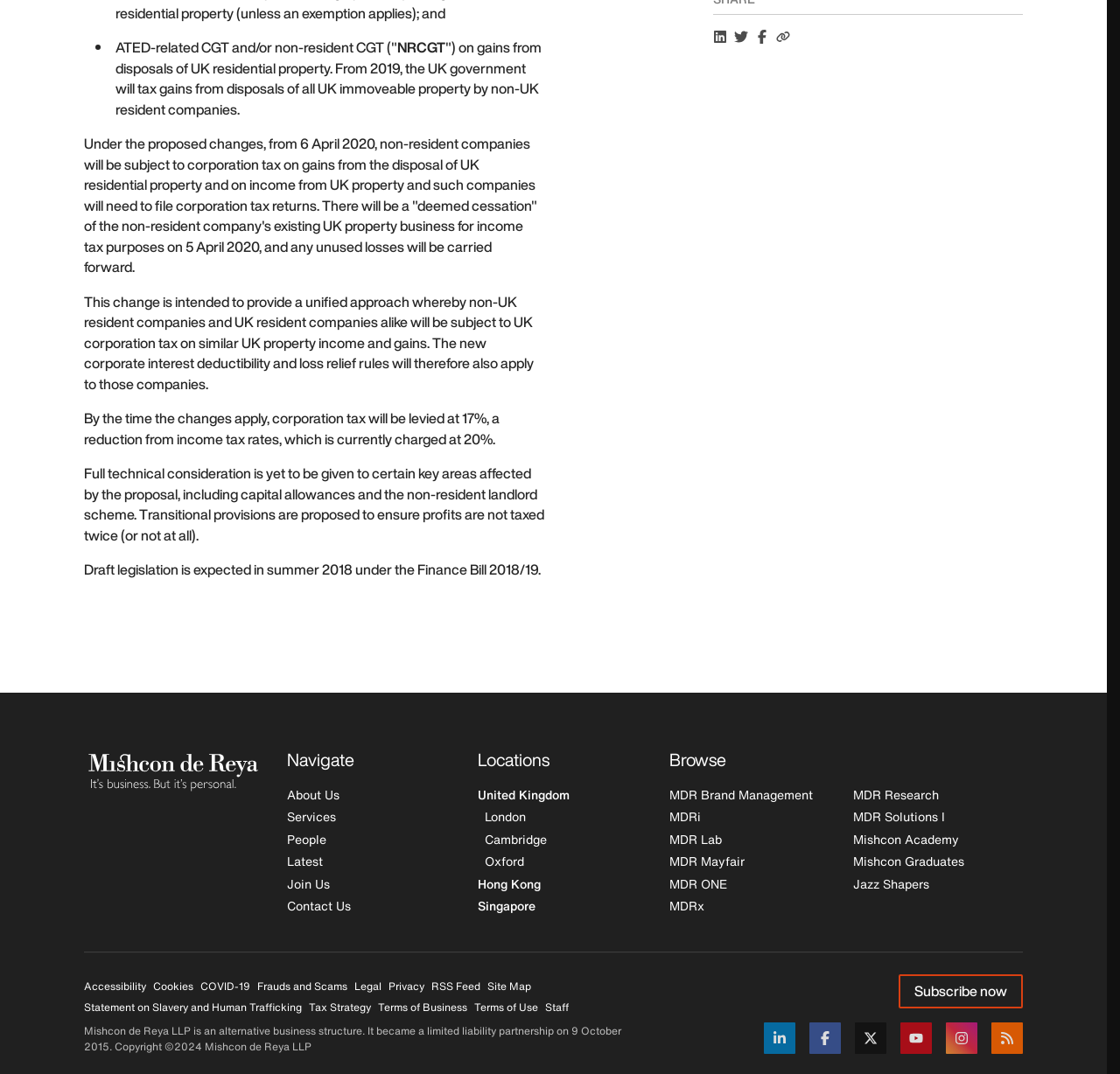Please provide the bounding box coordinates for the element that needs to be clicked to perform the following instruction: "Click the CONTACT link". The coordinates should be given as four float numbers between 0 and 1, i.e., [left, top, right, bottom].

None